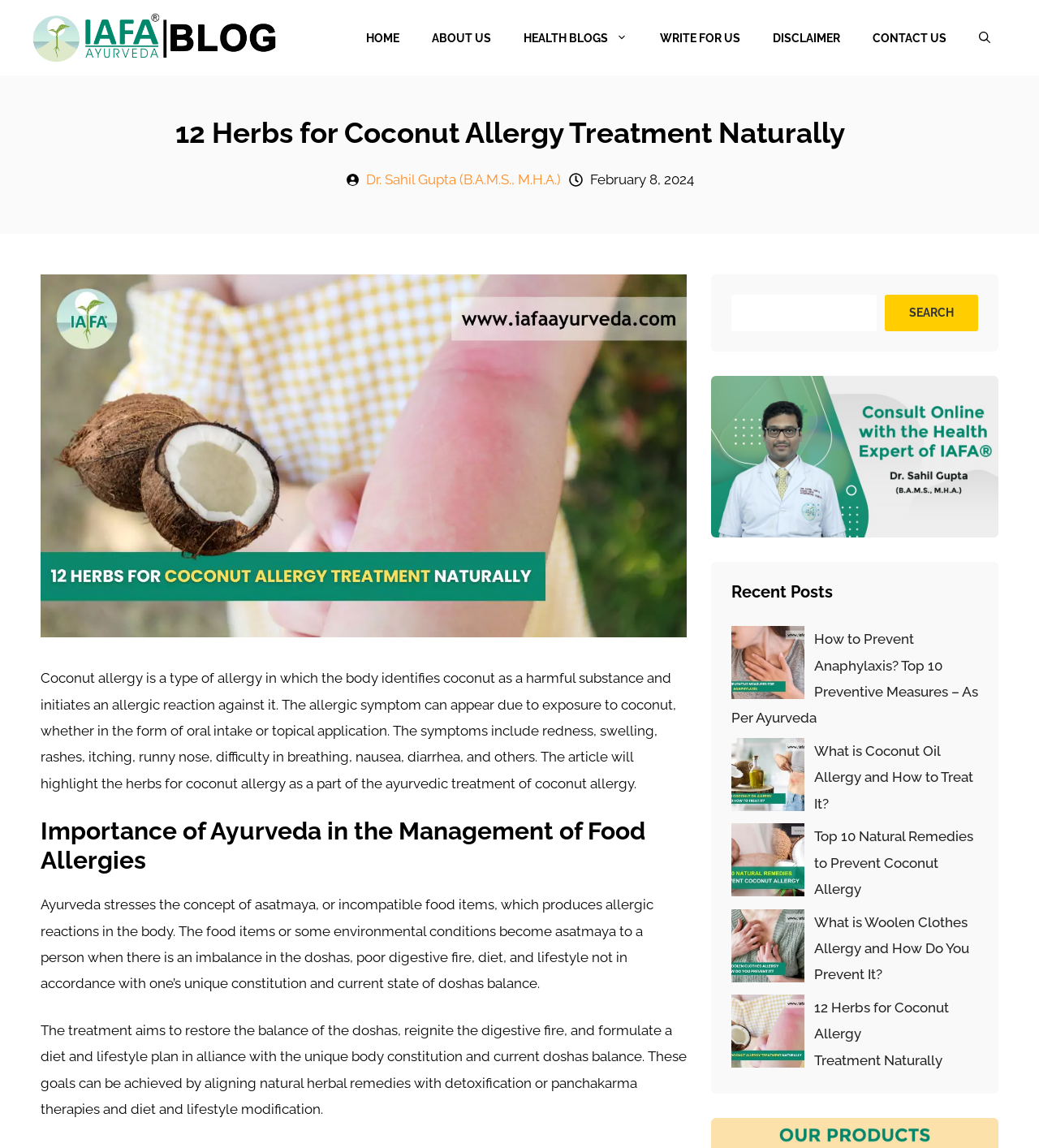Please determine the bounding box coordinates of the element to click on in order to accomplish the following task: "Search for something". Ensure the coordinates are four float numbers ranging from 0 to 1, i.e., [left, top, right, bottom].

[0.704, 0.256, 0.941, 0.289]